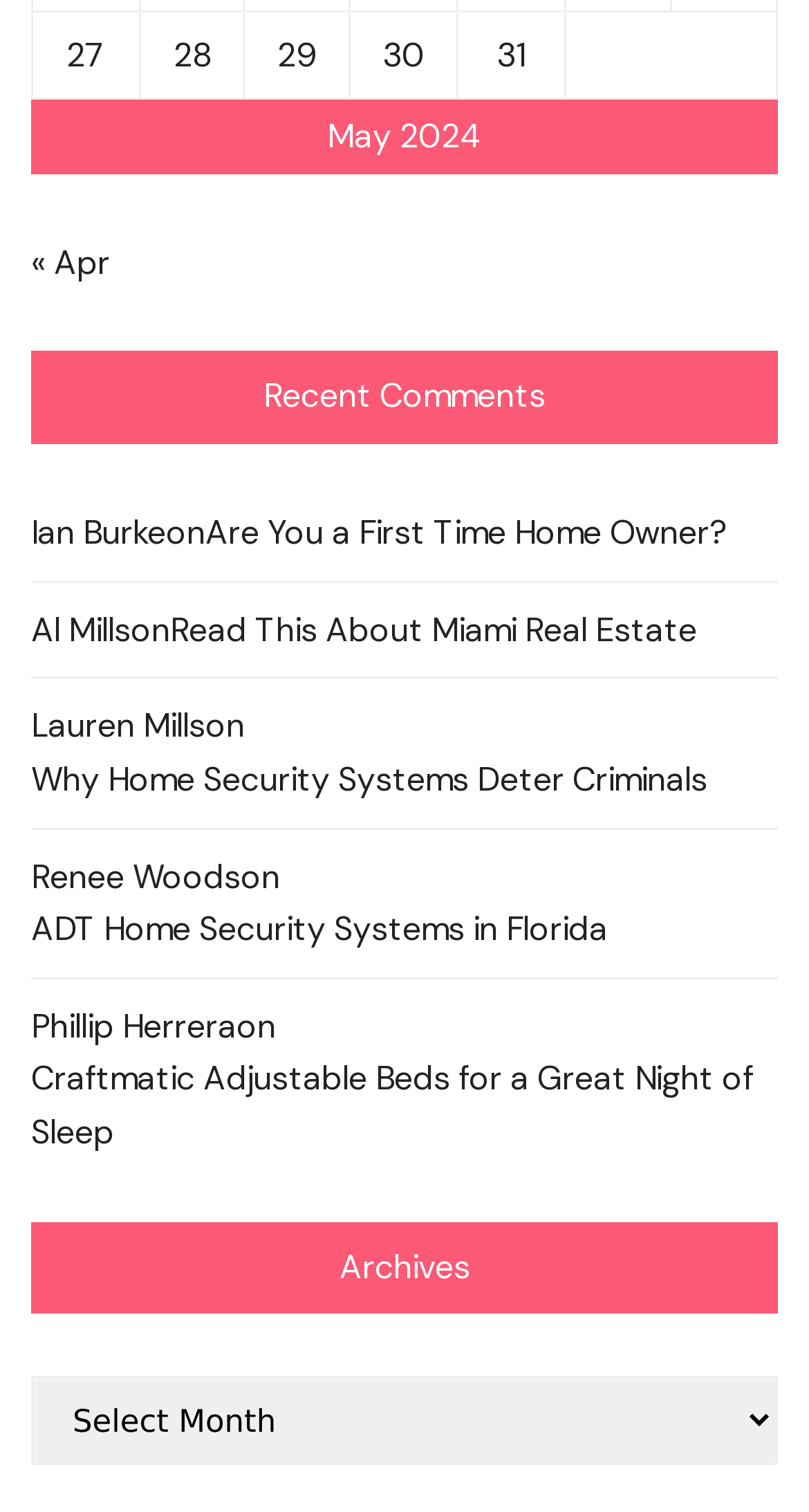What is the topic of the first comment?
Please respond to the question thoroughly and include all relevant details.

I examined the link element with the text 'Are You a First Time Home Owner?' and found that it is the first comment, which suggests that the topic of this comment is about being a first-time home owner.